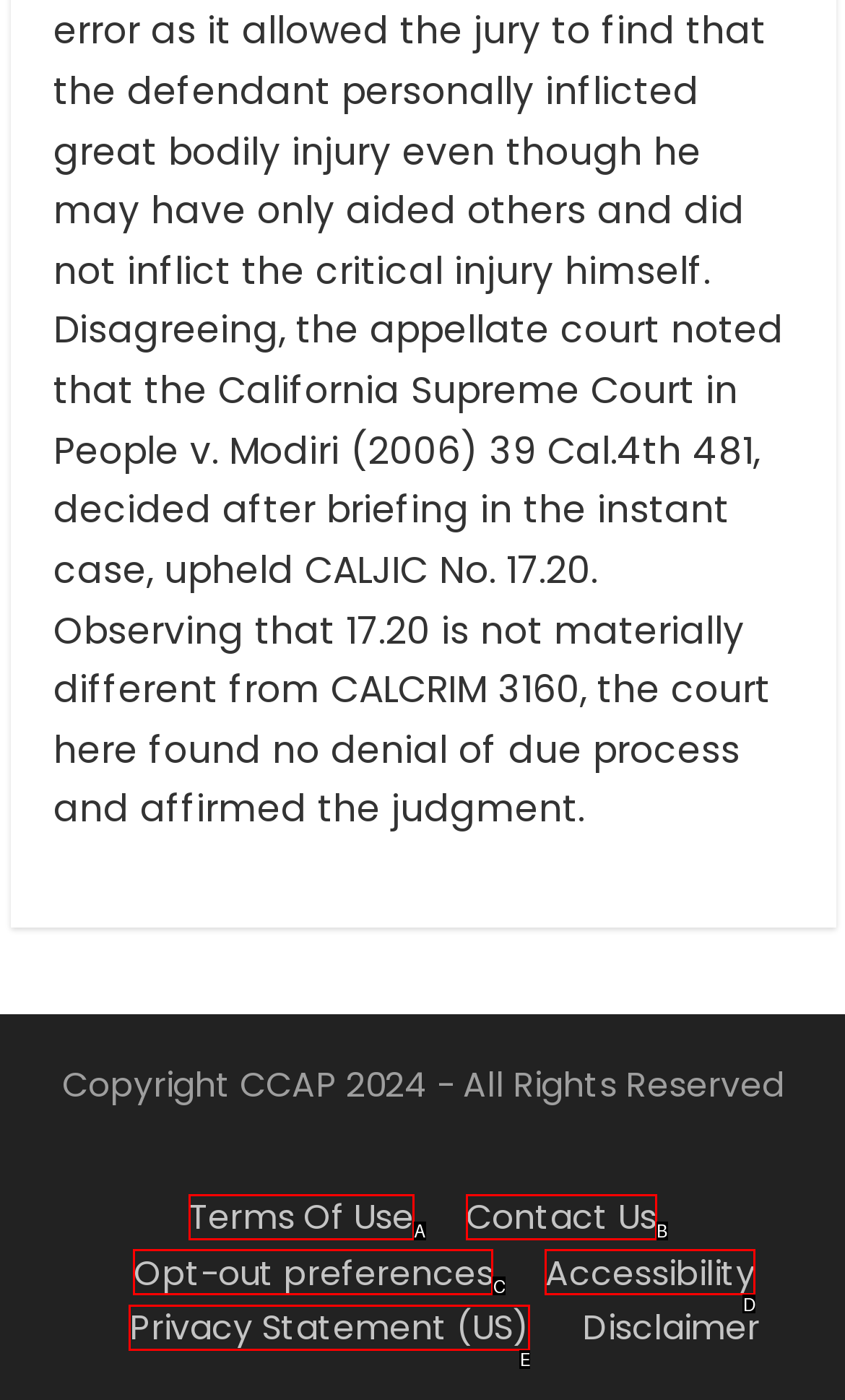Tell me which option best matches this description: Contact Us
Answer with the letter of the matching option directly from the given choices.

B